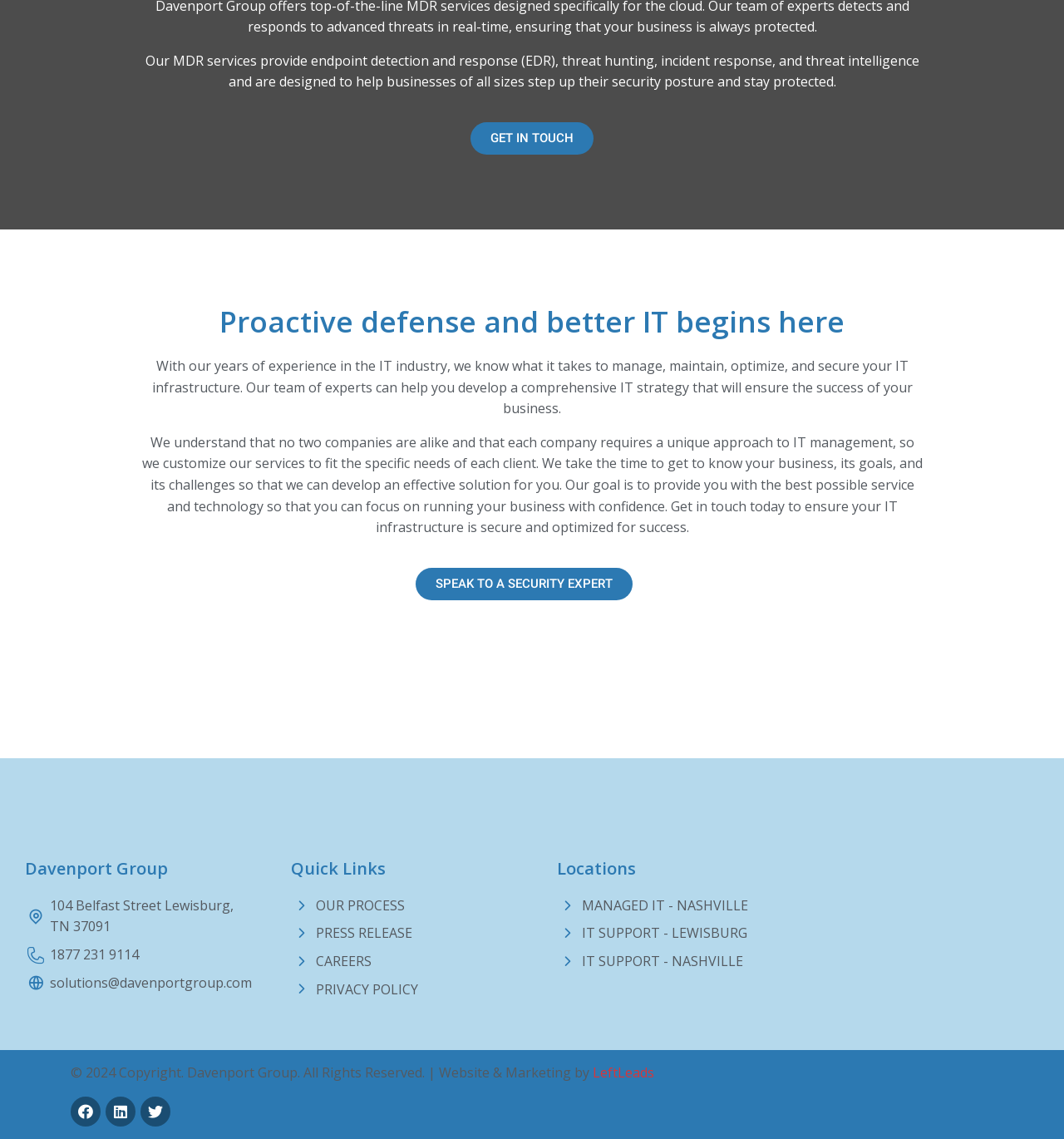Find and indicate the bounding box coordinates of the region you should select to follow the given instruction: "Follow the company on Facebook".

[0.066, 0.963, 0.095, 0.989]